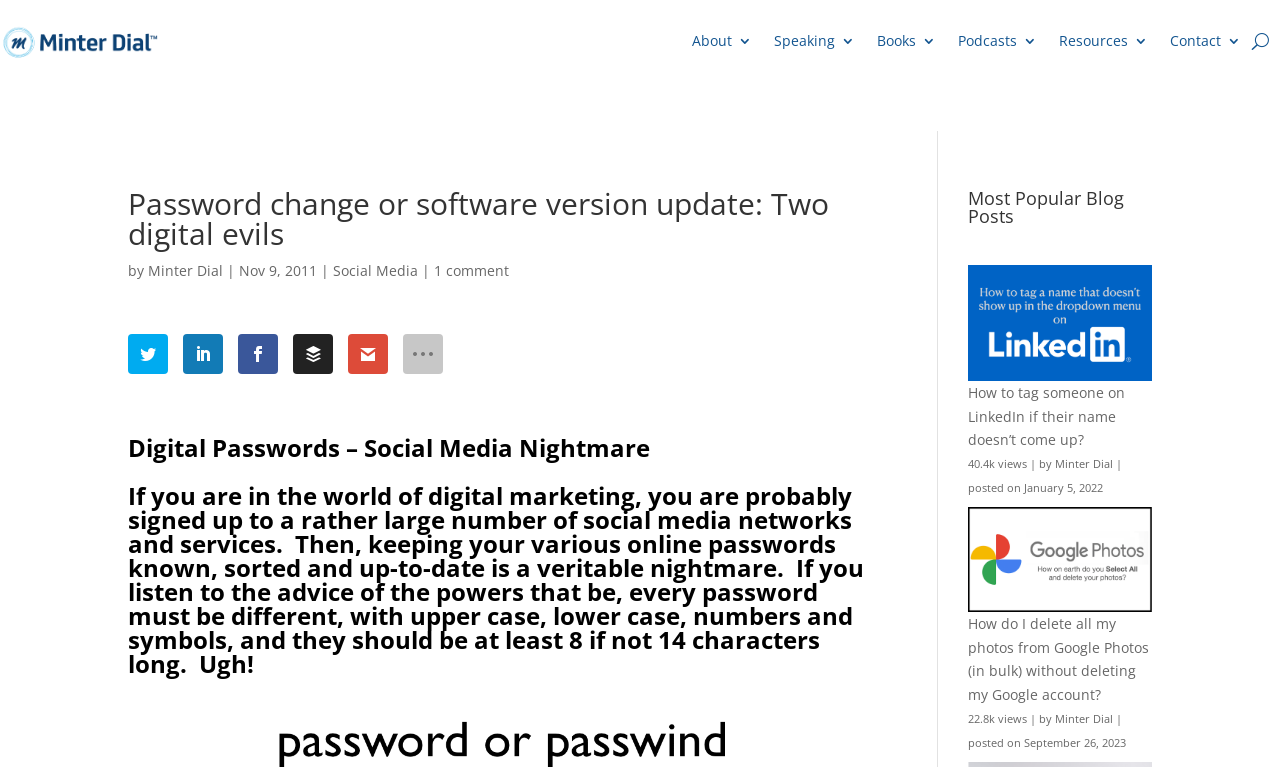Return the bounding box coordinates of the UI element that corresponds to this description: "Books". The coordinates must be given as four float numbers in the range of 0 and 1, [left, top, right, bottom].

[0.685, 0.004, 0.731, 0.103]